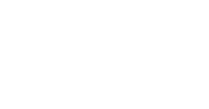Explain what is happening in the image with as much detail as possible.

The image titled "Daily Horoscope" features a stylized graphic representing astrological themes, often associated with insights and predictions about daily life, personality traits, and universal guidance. It is typically used alongside horoscope articles, conveying a sense of mysticism and curiosity about the future. This image complements surrounding text that offers astrological predictions, aimed at enhancing readers' understanding of their personal circumstances and relationships.